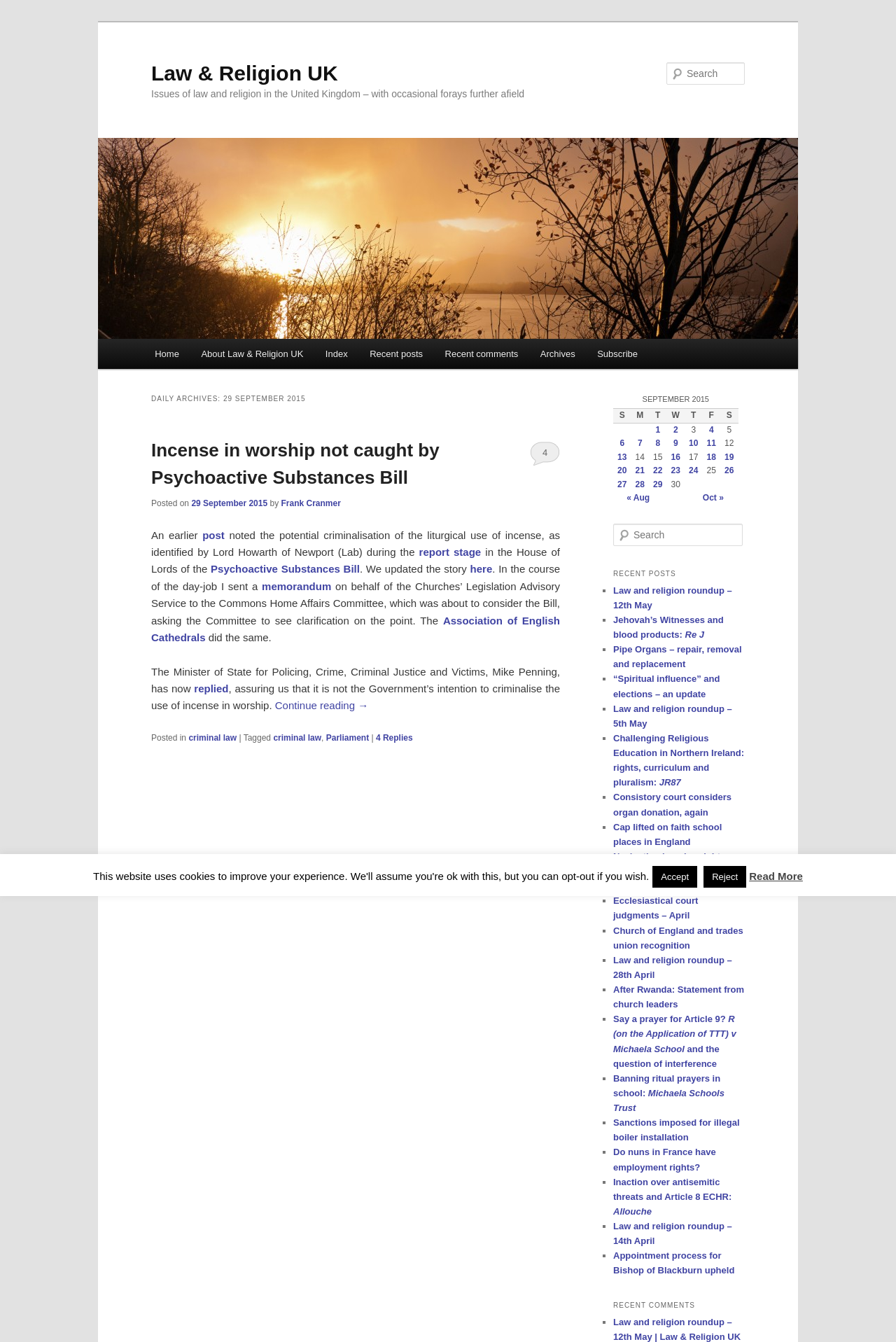What is the title of the website?
Answer with a single word or phrase, using the screenshot for reference.

Law & Religion UK